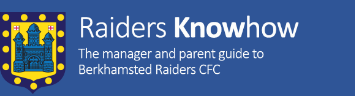What is the shape of the emblem in the logo? Refer to the image and provide a one-word or short phrase answer.

castle-like